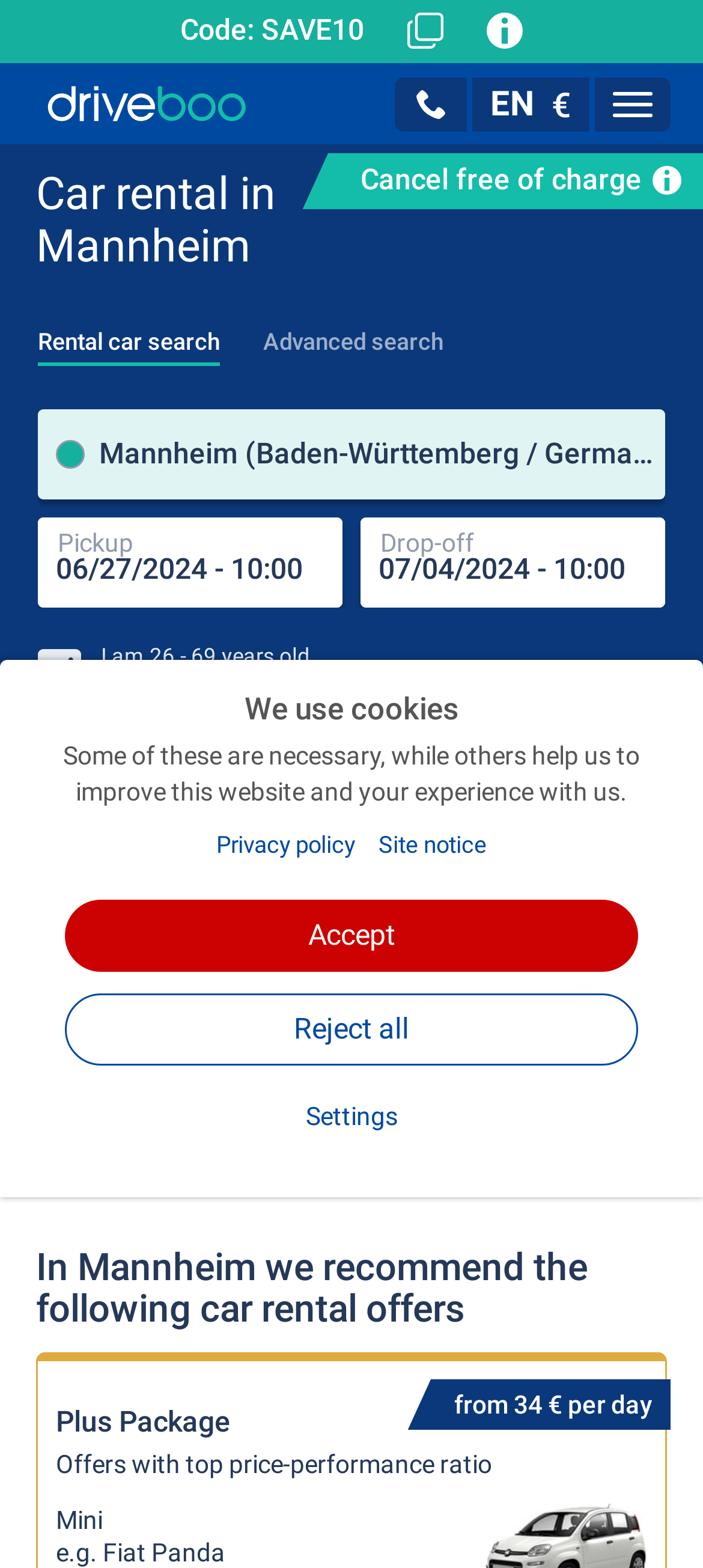Identify the bounding box coordinates for the UI element described as follows: "Navigation". Ensure the coordinates are four float numbers between 0 and 1, formatted as [left, top, right, bottom].

[0.846, 0.049, 0.954, 0.084]